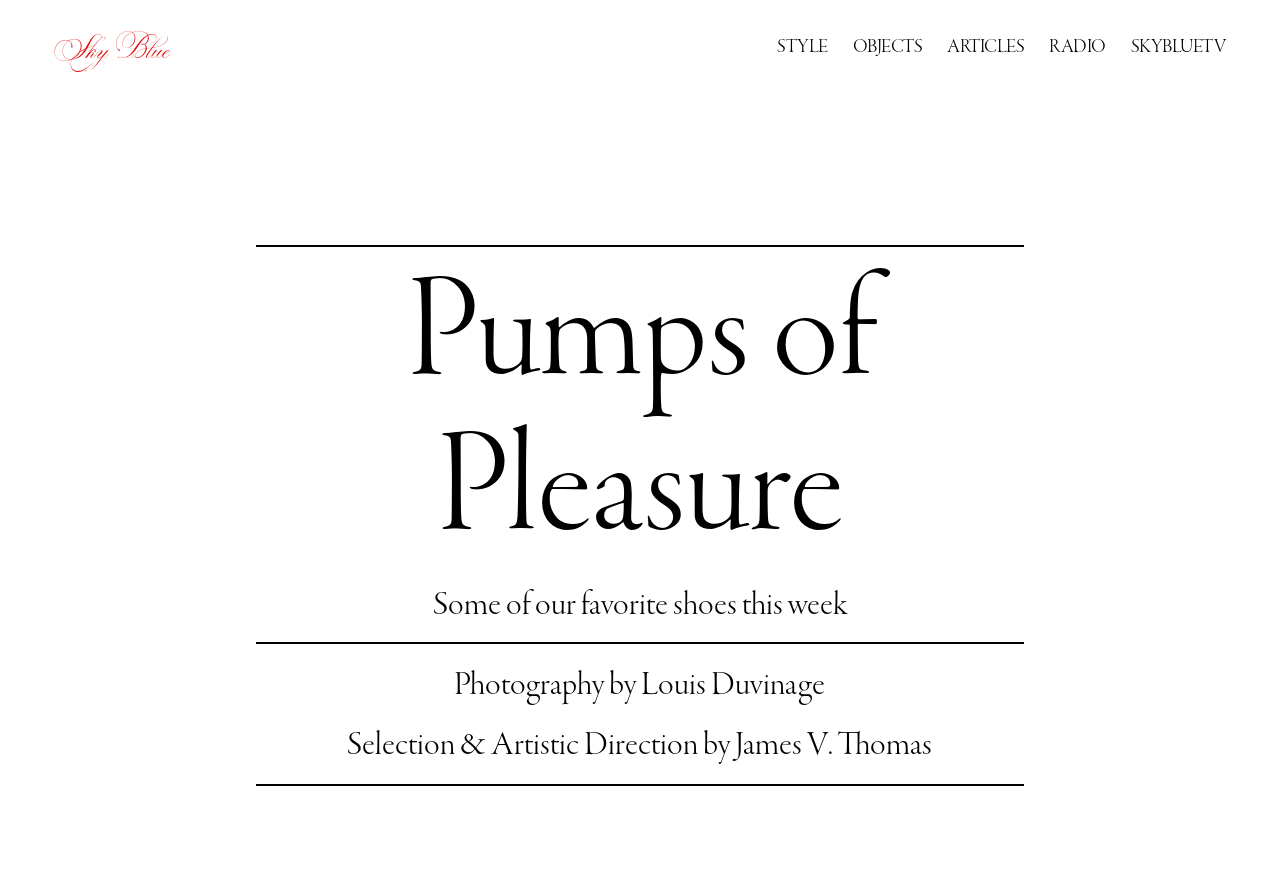What is the name of the photographer?
Your answer should be a single word or phrase derived from the screenshot.

Louis Duvinage